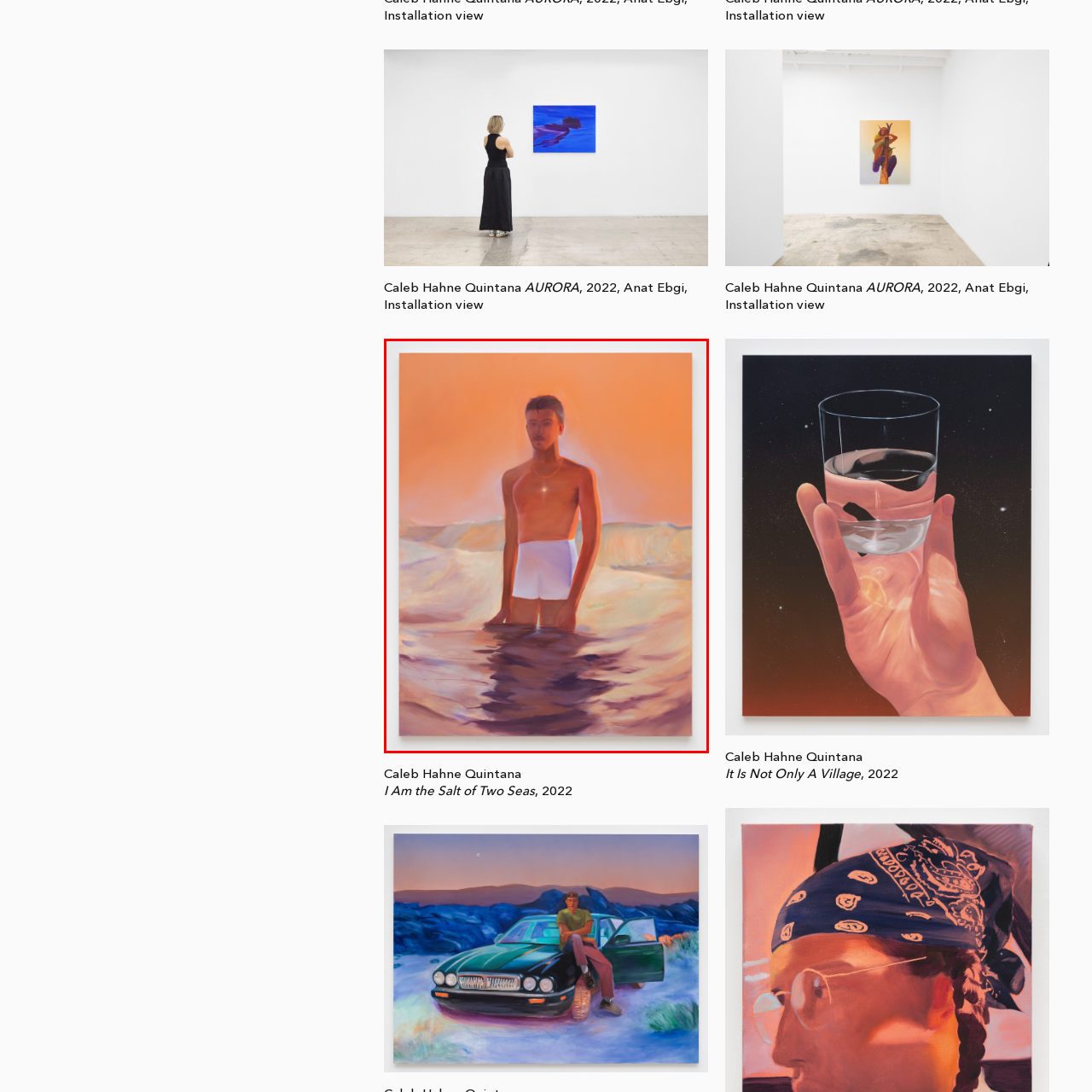What is the medium used to create the artwork?
Look at the image enclosed by the red bounding box and give a detailed answer using the visual information available in the image.

The caption specifies that the artwork is an oil and acrylic painting, which indicates that the artist, Caleb Hahne Quintana, used a combination of oil and acrylic paints to create the piece.